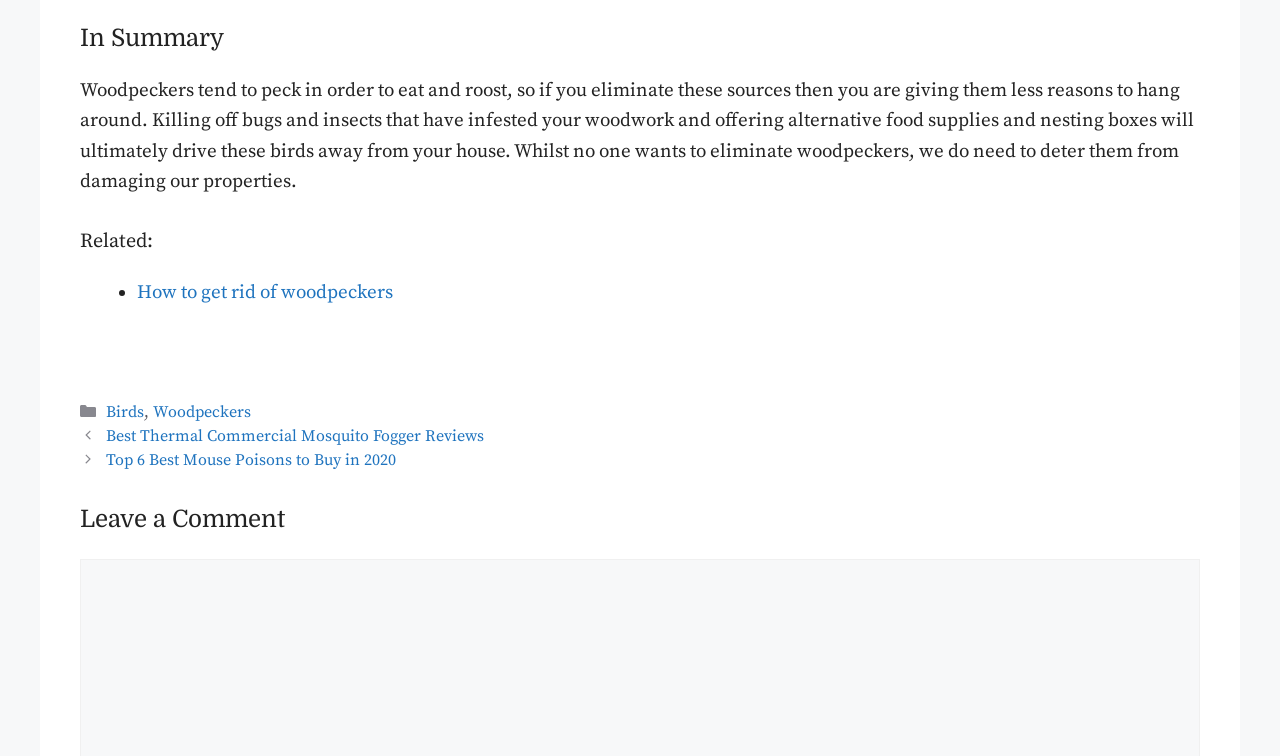Please study the image and answer the question comprehensively:
How many posts are listed in the navigation section?

The navigation section lists two posts, which are 'Best Thermal Commercial Mosquito Fogger Reviews' and 'Top 6 Best Mouse Poisons to Buy in 2020', as indicated by the presence of two link elements with these post titles.